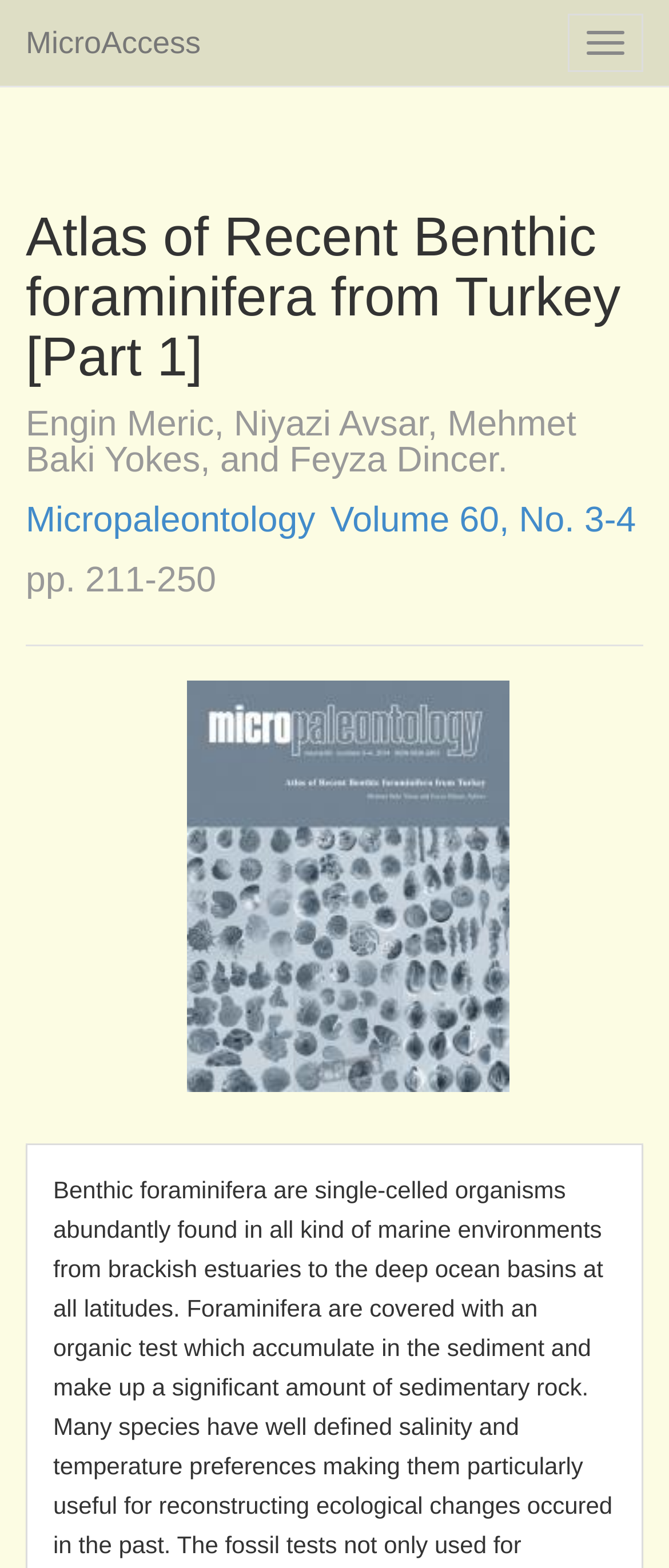Please determine the bounding box coordinates of the section I need to click to accomplish this instruction: "view Micropaleontology Press".

[0.367, 0.801, 0.76, 0.818]